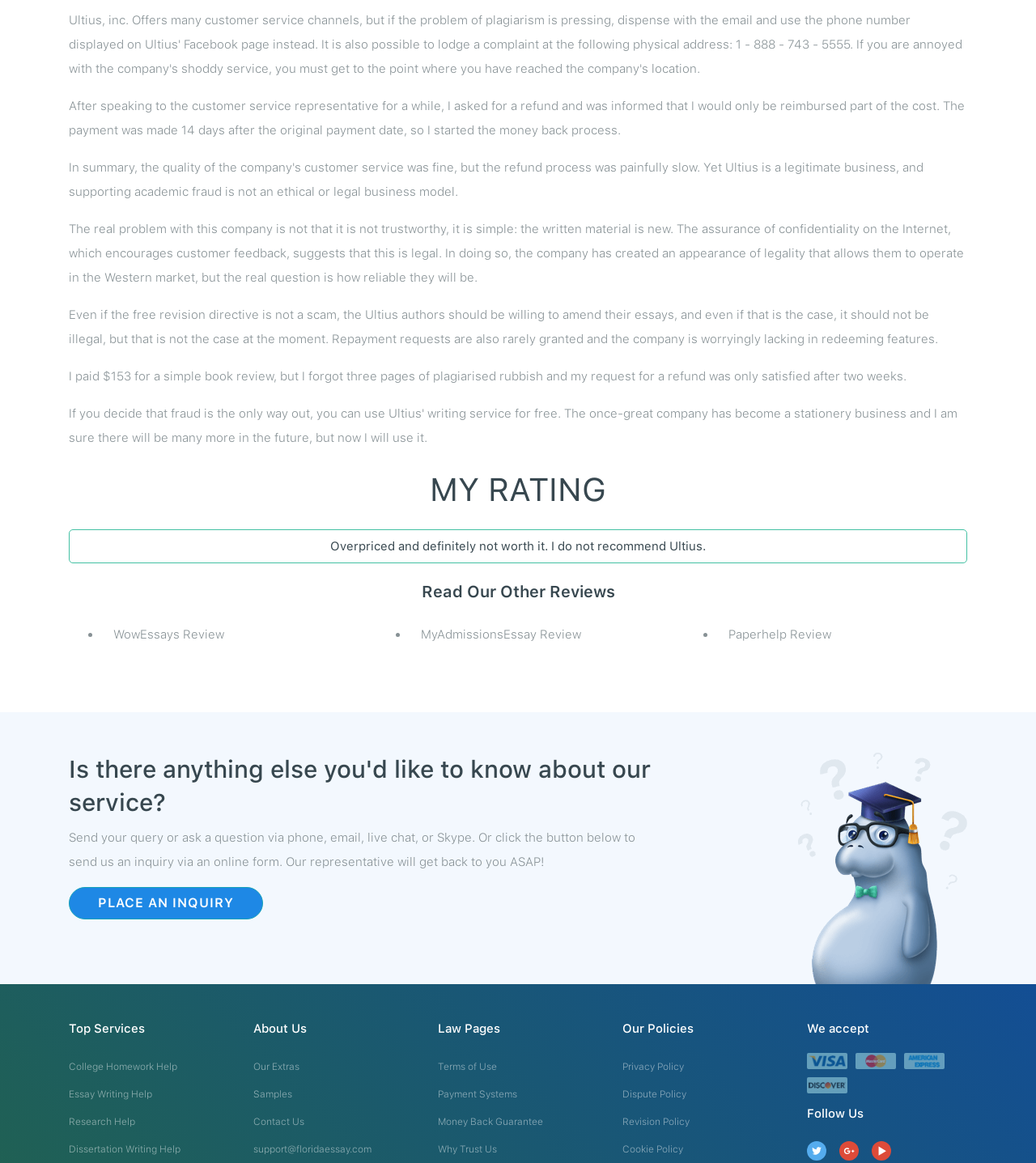What is the rating given by the reviewer?
Give a comprehensive and detailed explanation for the question.

The reviewer has given a negative rating, stating that the service is overpriced and not worth it.